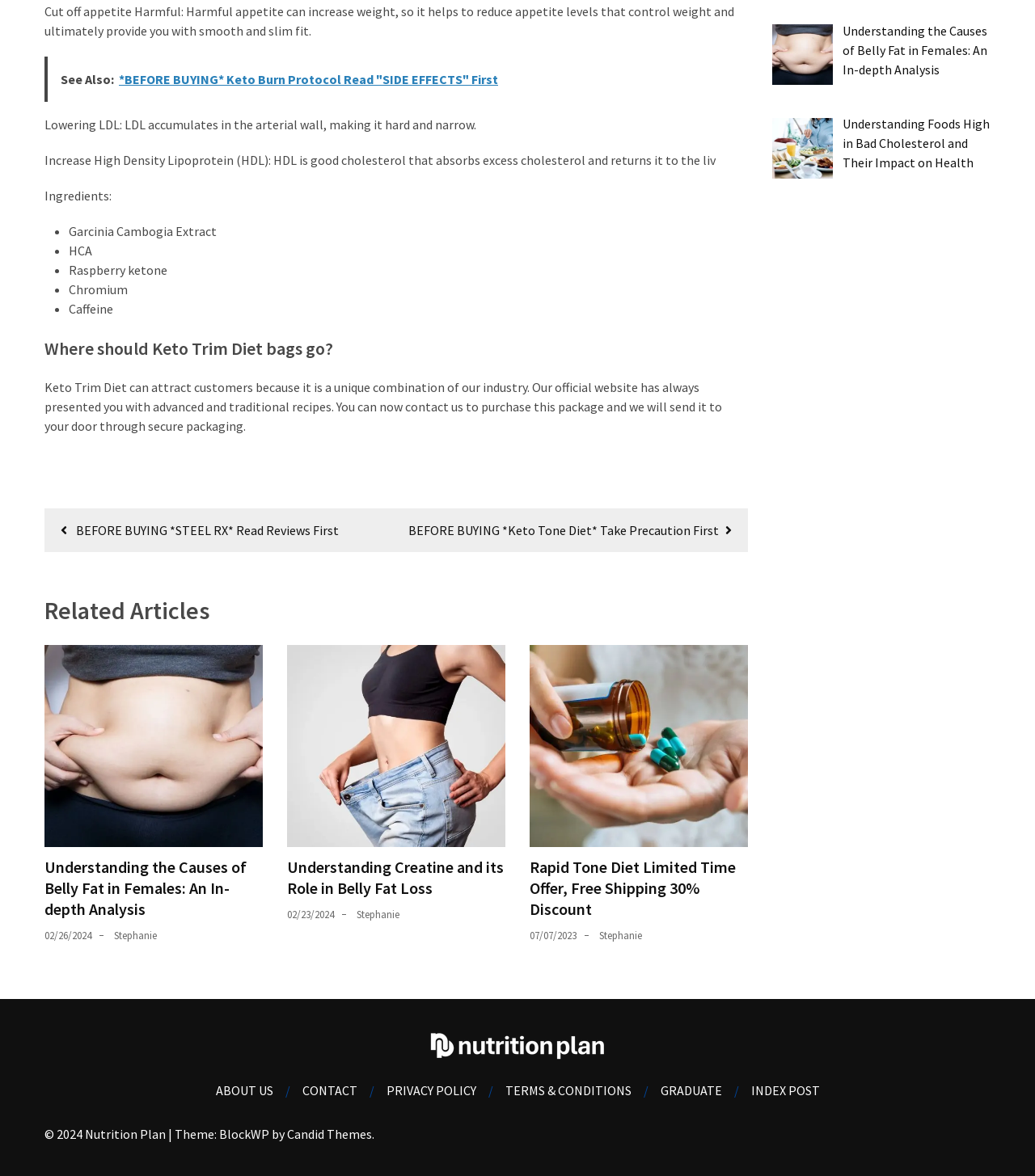Identify the bounding box coordinates for the element you need to click to achieve the following task: "Take the quiz". The coordinates must be four float values ranging from 0 to 1, formatted as [left, top, right, bottom].

None